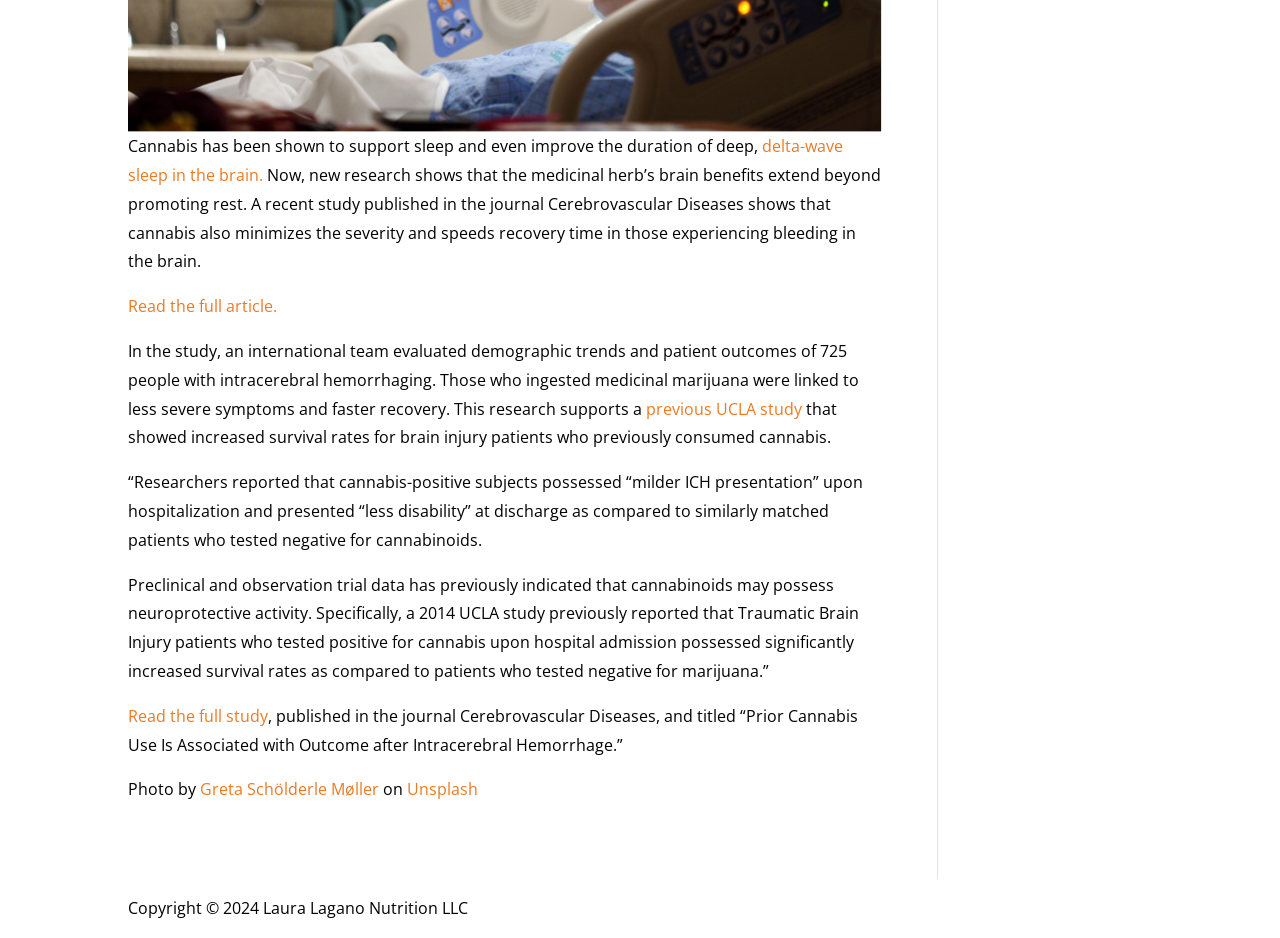Find the bounding box coordinates for the UI element whose description is: "Quality". The coordinates should be four float numbers between 0 and 1, in the format [left, top, right, bottom].

None